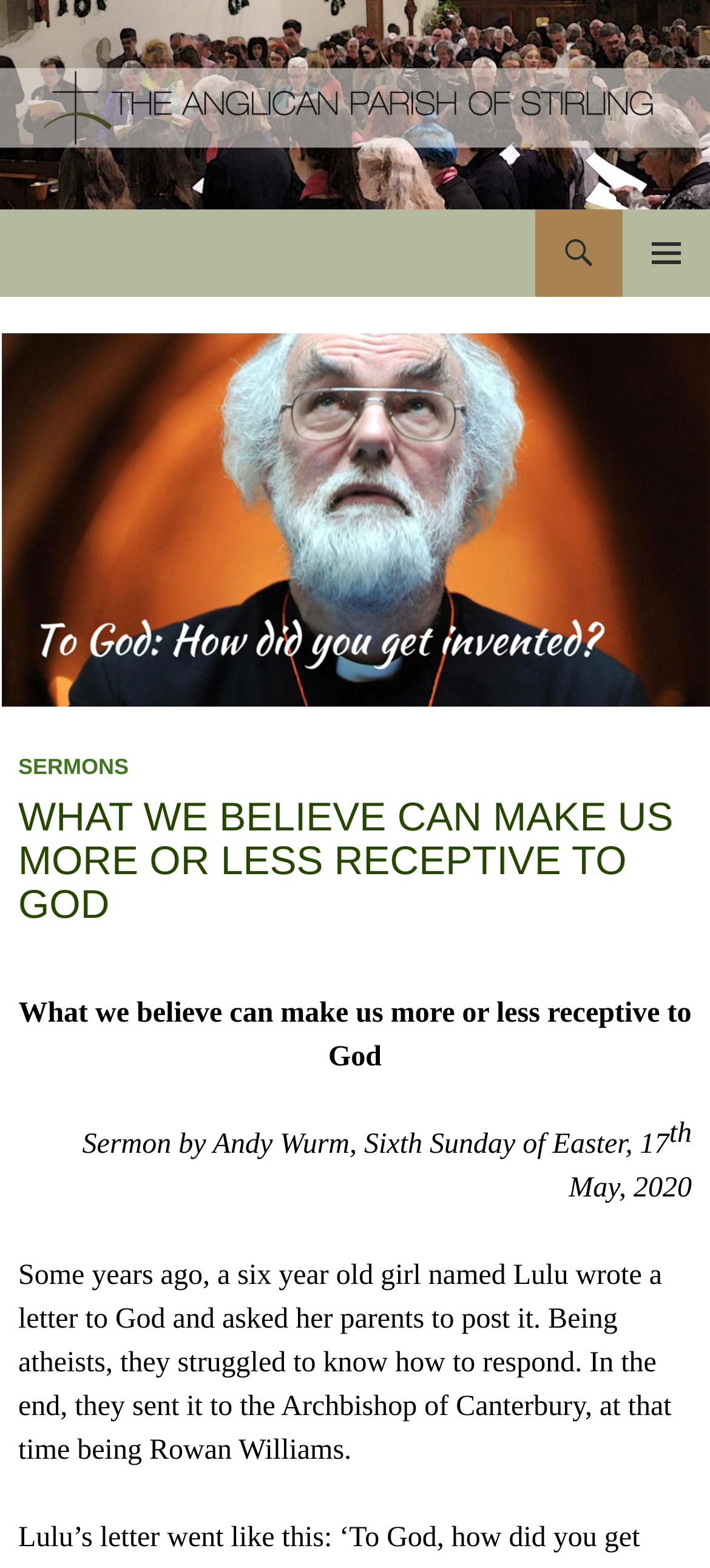Please give a concise answer to this question using a single word or phrase: 
What is the topic of the sermon?

What we believe can make us more or less receptive to God